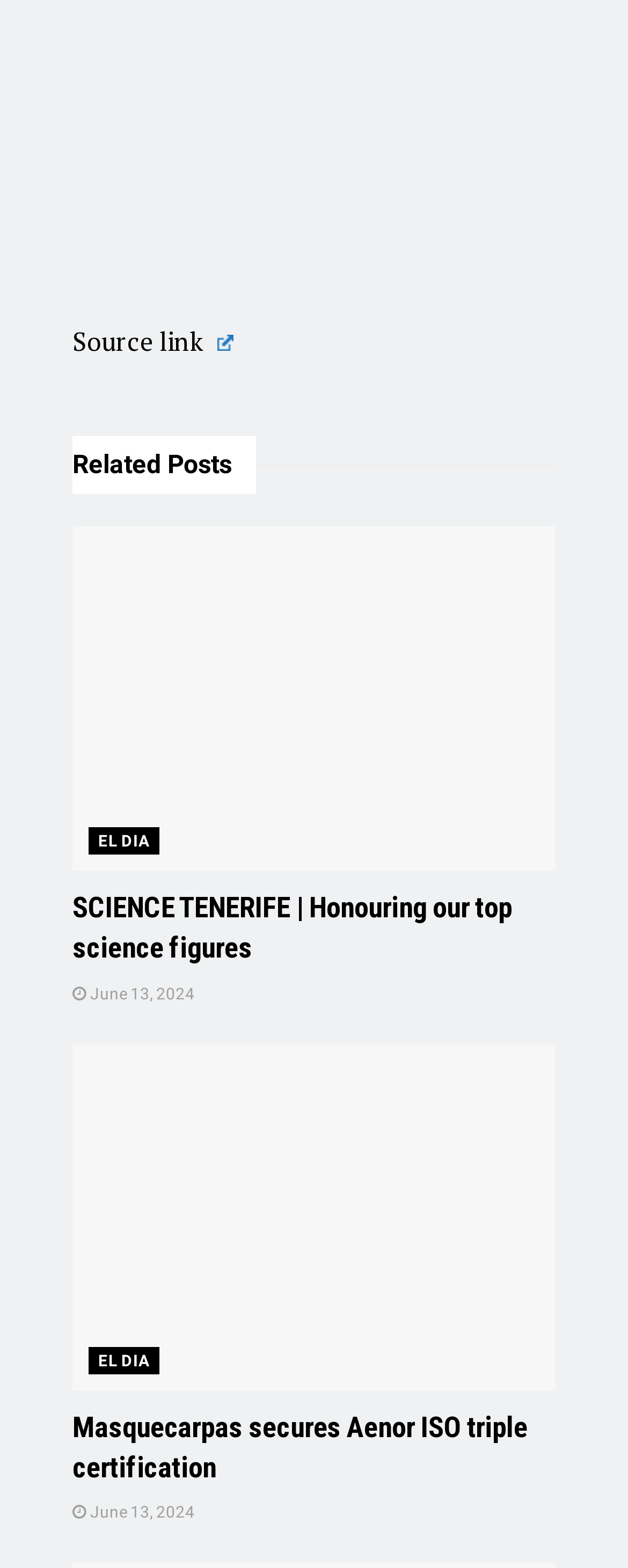Provide a thorough and detailed response to the question by examining the image: 
What is the title of the first article?

I determined the title of the first article by looking at the heading element with the text 'SCIENCE TENERIFE | Honouring our top science figures' inside the first article element.